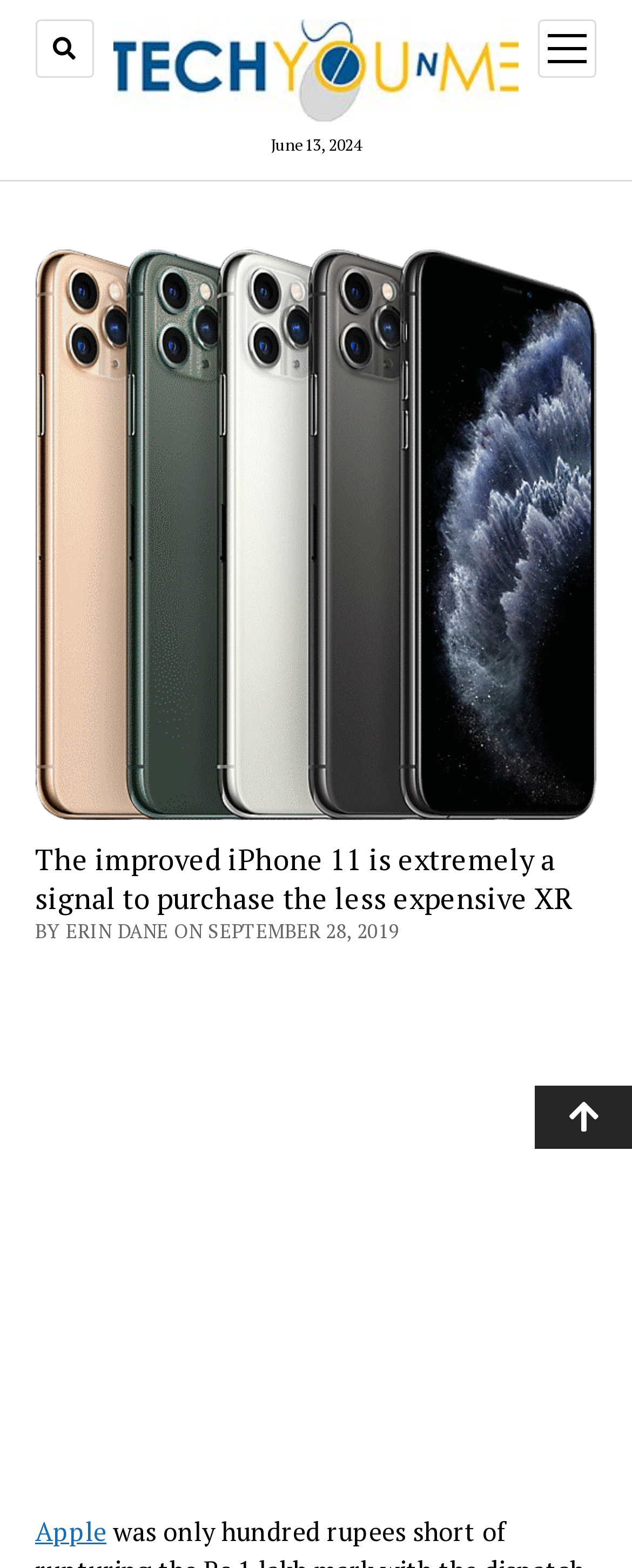What is the brand mentioned in the article?
Answer the question with as much detail as you can, using the image as a reference.

I found the brand mentioned in the article by looking at the link element that says 'Apple'.